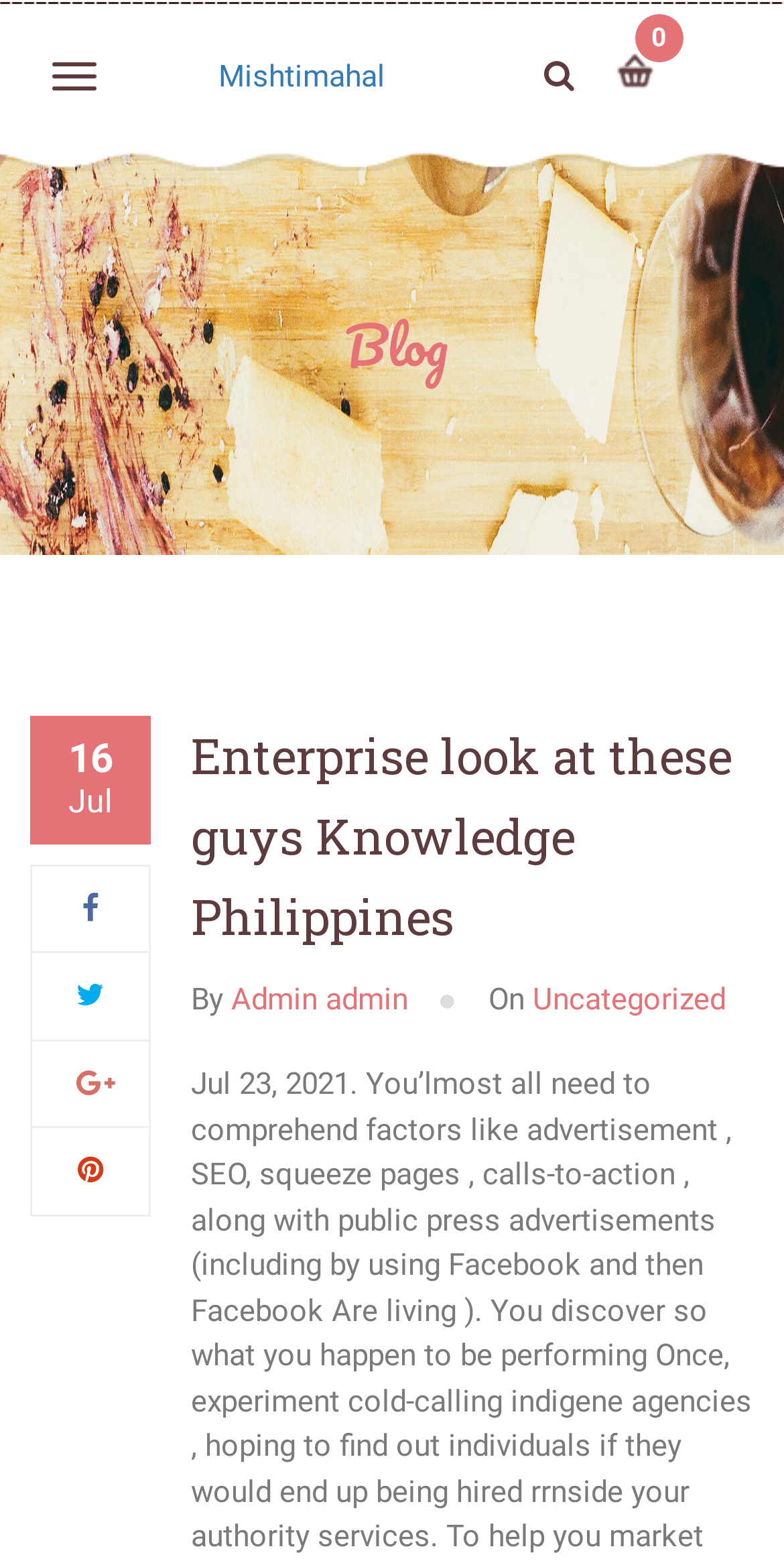Specify the bounding box coordinates of the element's region that should be clicked to achieve the following instruction: "Read the blog post". The bounding box coordinates consist of four float numbers between 0 and 1, in the format [left, top, right, bottom].

[0.244, 0.682, 0.959, 0.994]